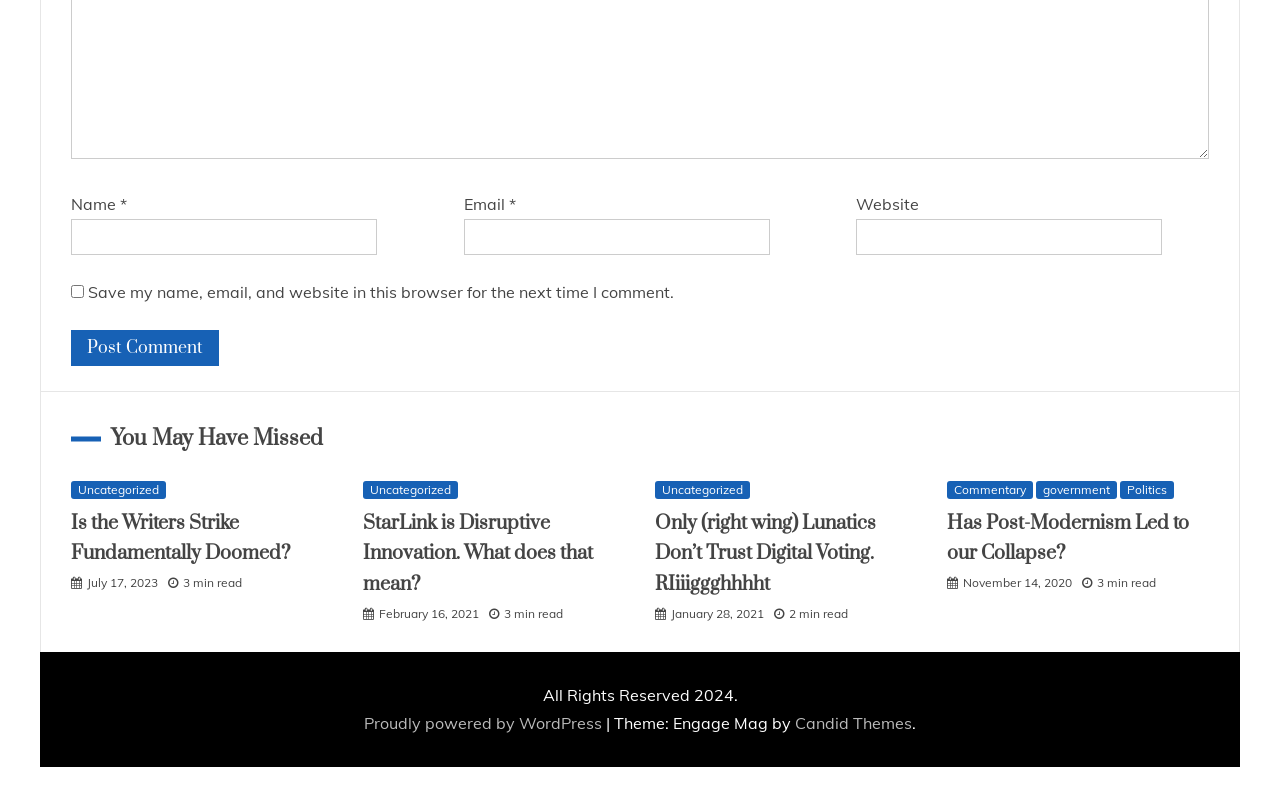Given the element description: "Shopping", predict the bounding box coordinates of this UI element. The coordinates must be four float numbers between 0 and 1, given as [left, top, right, bottom].

None